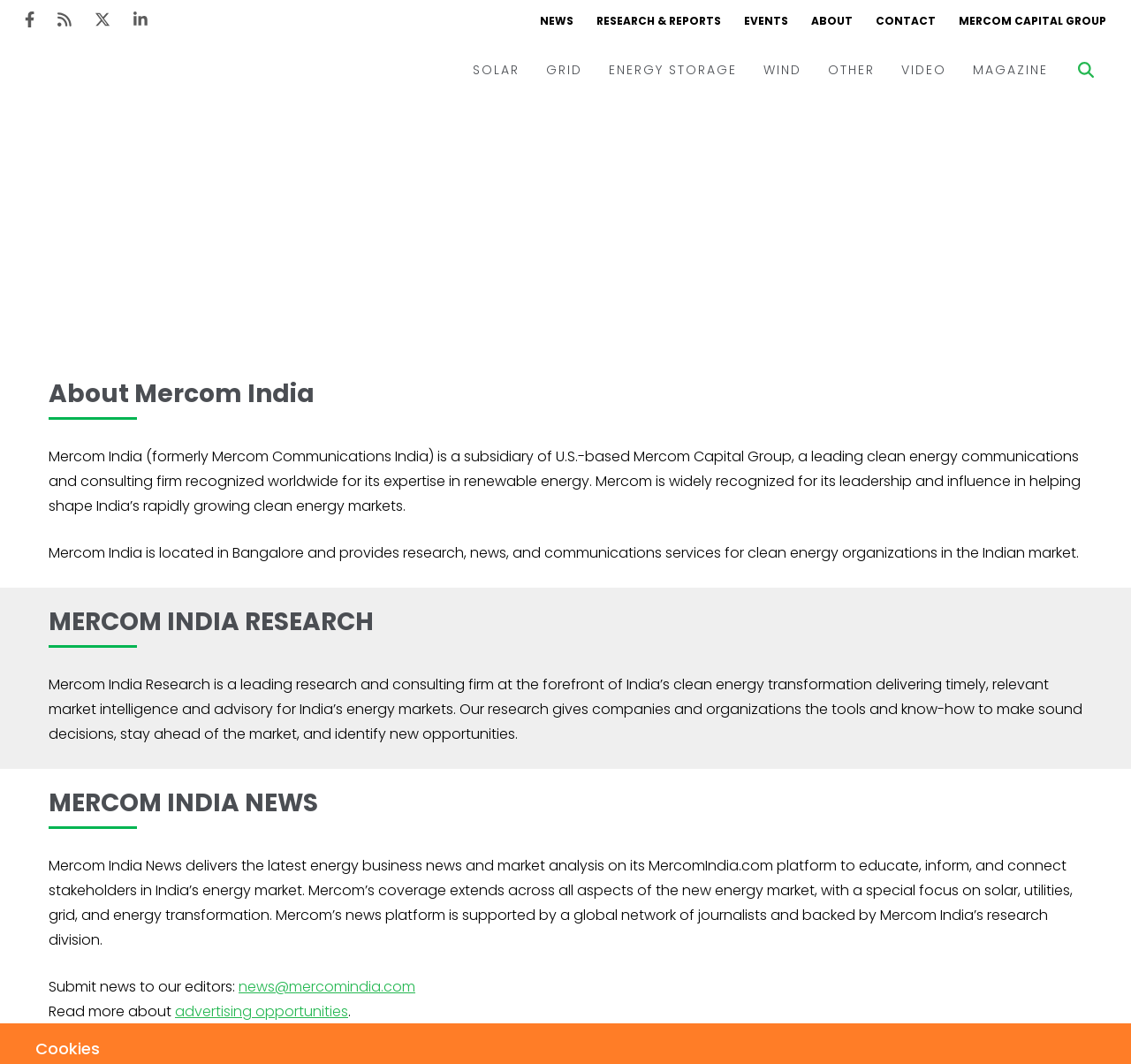Locate the UI element described as follows: "Inverters & BOS". Return the bounding box coordinates as four float numbers between 0 and 1 in the order [left, top, right, bottom].

[0.378, 0.522, 0.474, 0.538]